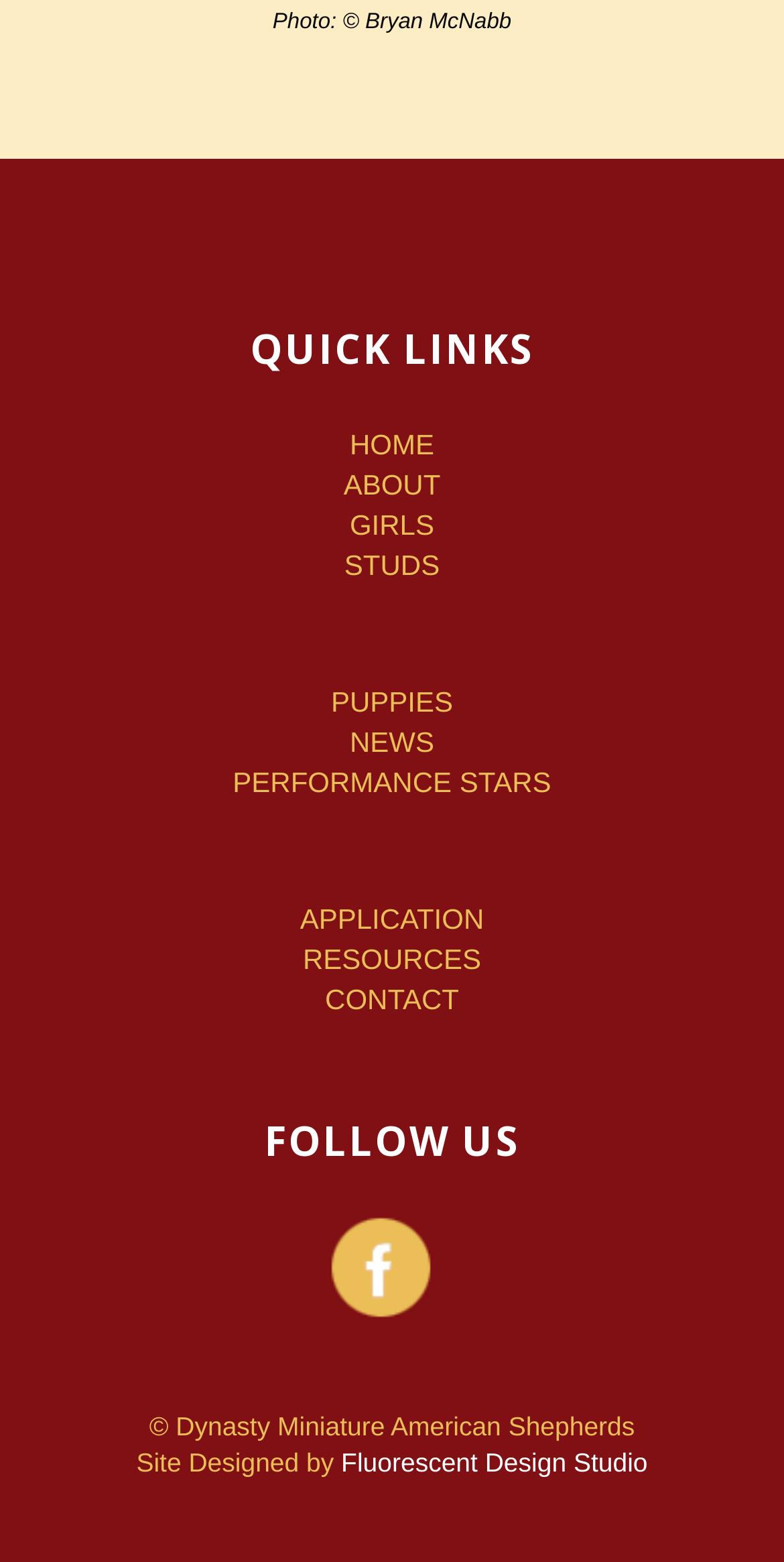From the webpage screenshot, predict the bounding box coordinates (top-left x, top-left y, bottom-right x, bottom-right y) for the UI element described here: Performance Stars

[0.297, 0.49, 0.703, 0.511]